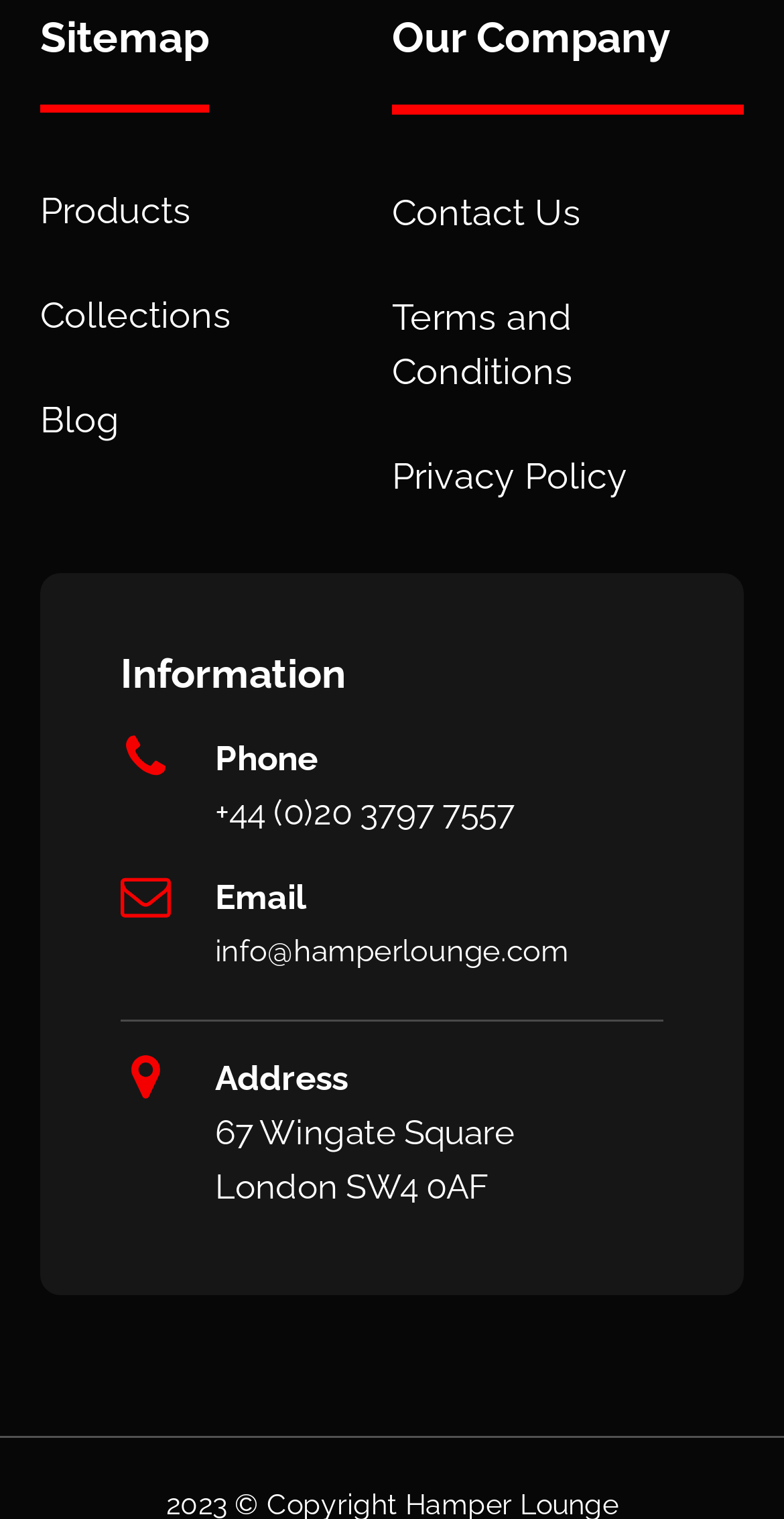What is the purpose of the 'Sitemap' link?
We need a detailed and exhaustive answer to the question. Please elaborate.

The 'Sitemap' link is likely used to help users navigate the website and find specific pages or sections, as it is a common feature on many websites.